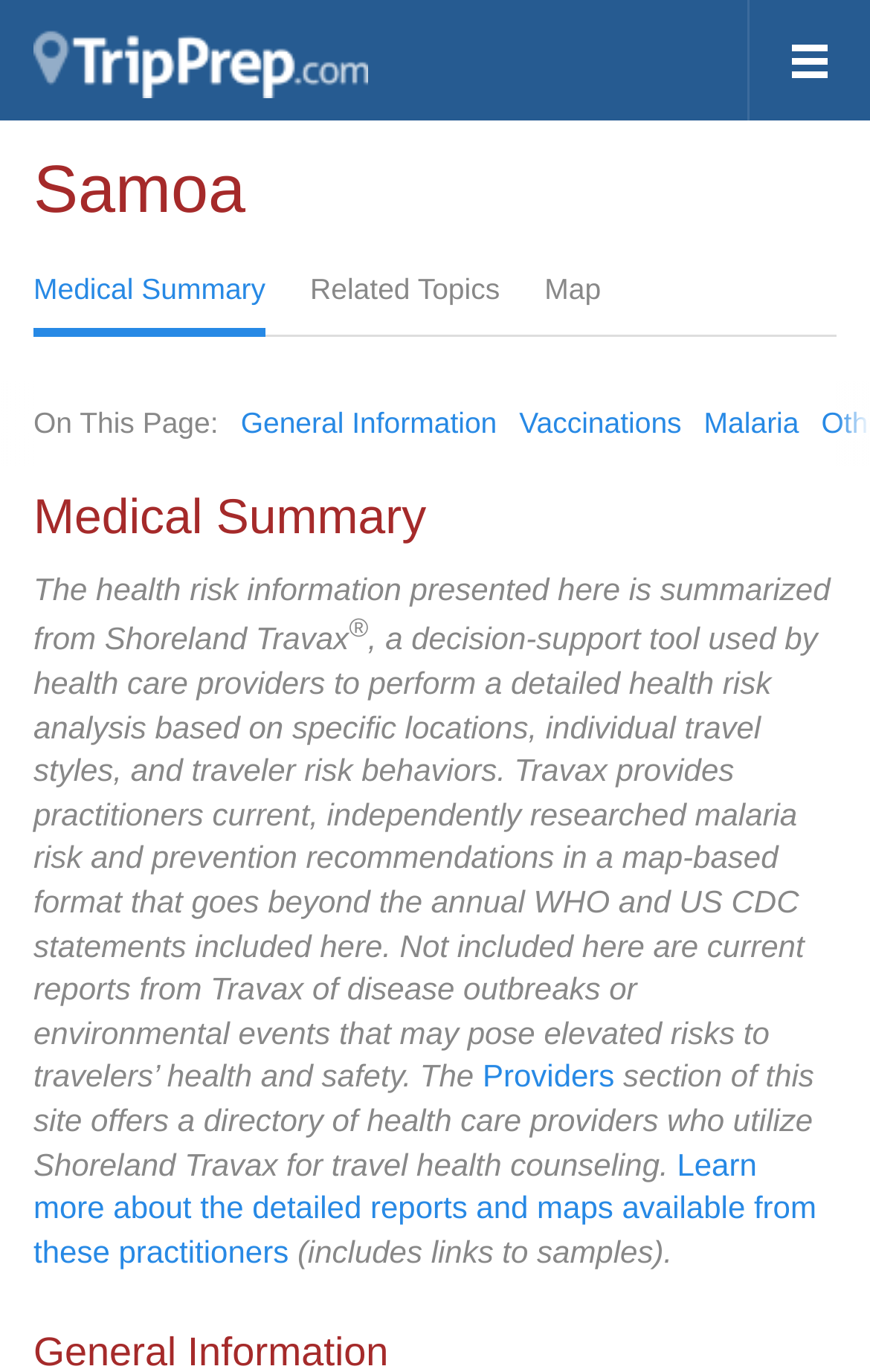Locate the bounding box coordinates of the element that needs to be clicked to carry out the instruction: "Check Malaria information". The coordinates should be given as four float numbers ranging from 0 to 1, i.e., [left, top, right, bottom].

[0.809, 0.296, 0.918, 0.32]